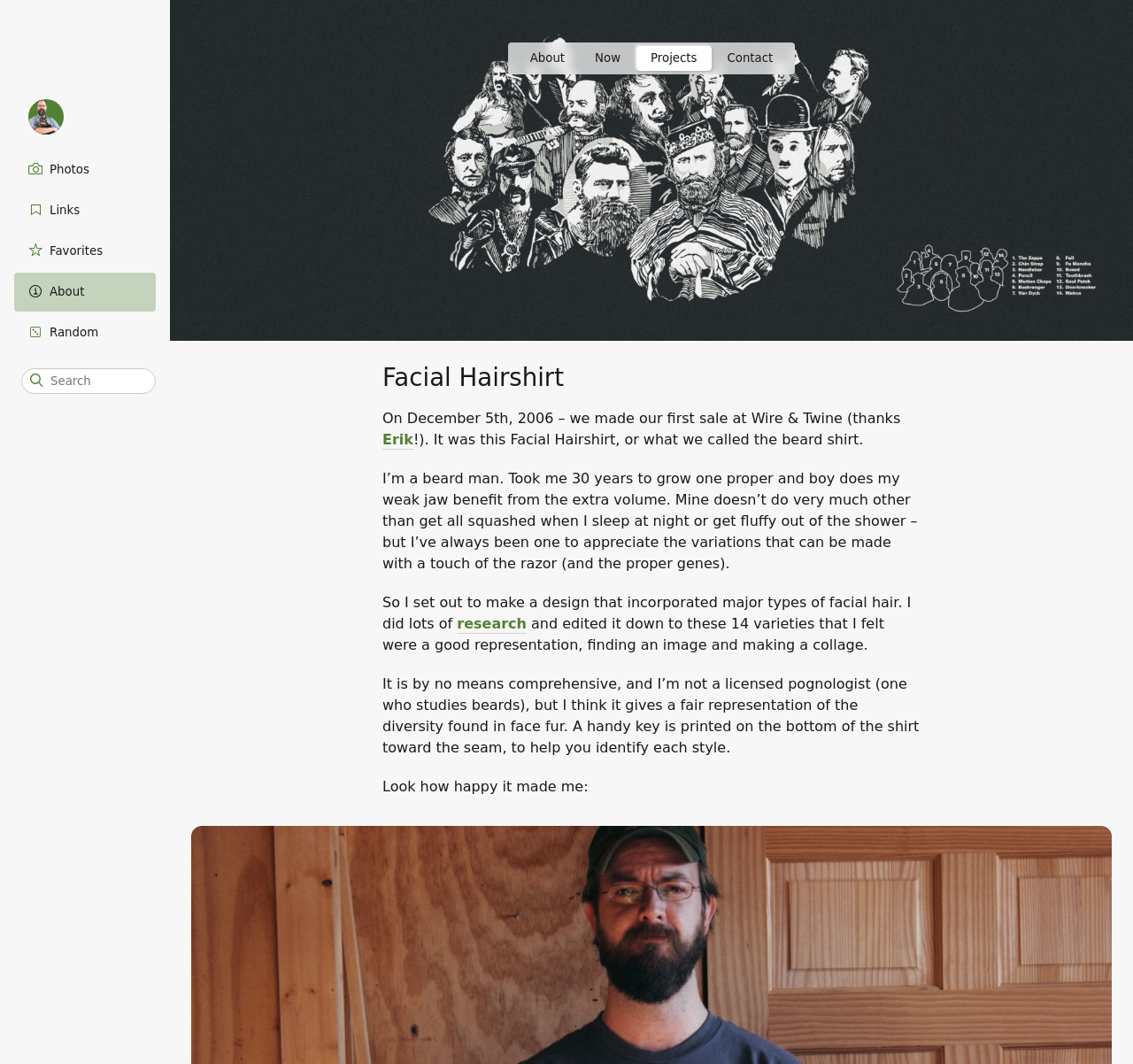Determine the bounding box coordinates of the region that needs to be clicked to achieve the task: "Click on the 'Random' link".

[0.012, 0.294, 0.138, 0.331]